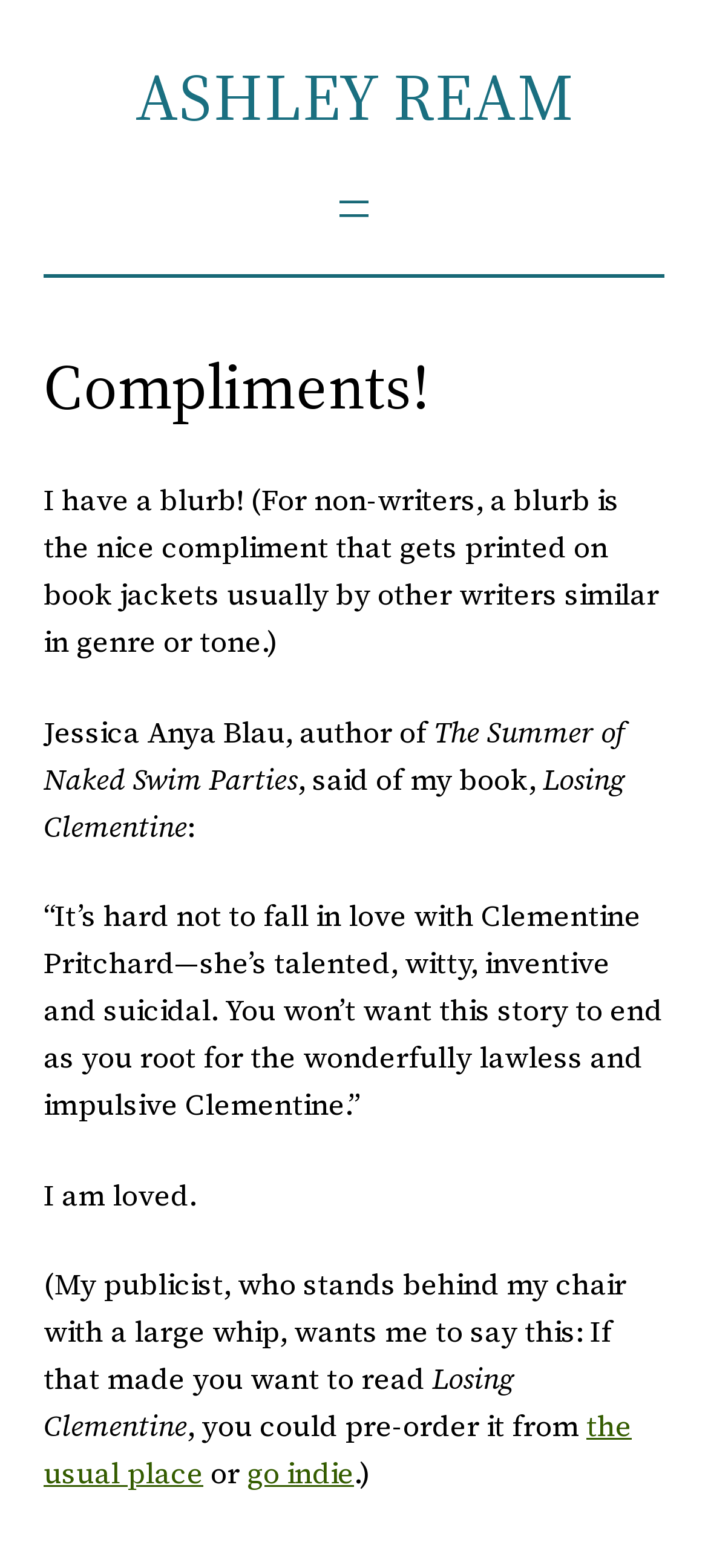Using the information shown in the image, answer the question with as much detail as possible: Where can you pre-order the book?

The information about where to pre-order the book is found in the static text element that says 'you could pre-order it from the usual place or go indie'. The 'usual place' is likely a link to a popular online bookstore, and 'go indie' is likely a link to an independent bookstore or a way to support independent bookstores.